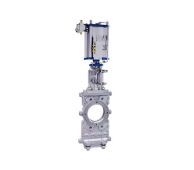What material is the valve body typically made of?
Observe the image and answer the question with a one-word or short phrase response.

Stainless steel or cast iron